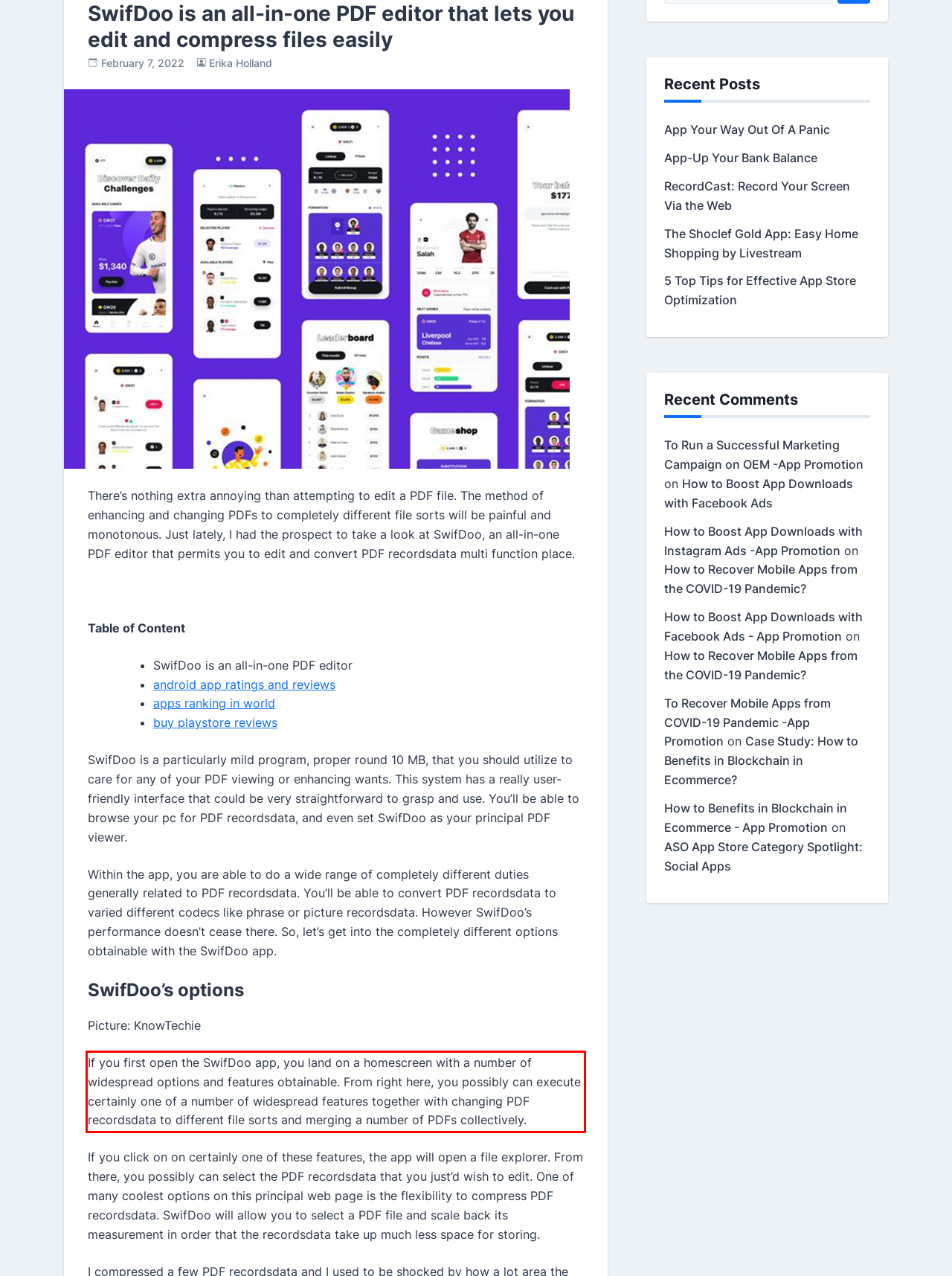Using the webpage screenshot, recognize and capture the text within the red bounding box.

If you first open the SwifDoo app, you land on a homescreen with a number of widespread options and features obtainable. From right here, you possibly can execute certainly one of a number of widespread features together with changing PDF recordsdata to different file sorts and merging a number of PDFs collectively.